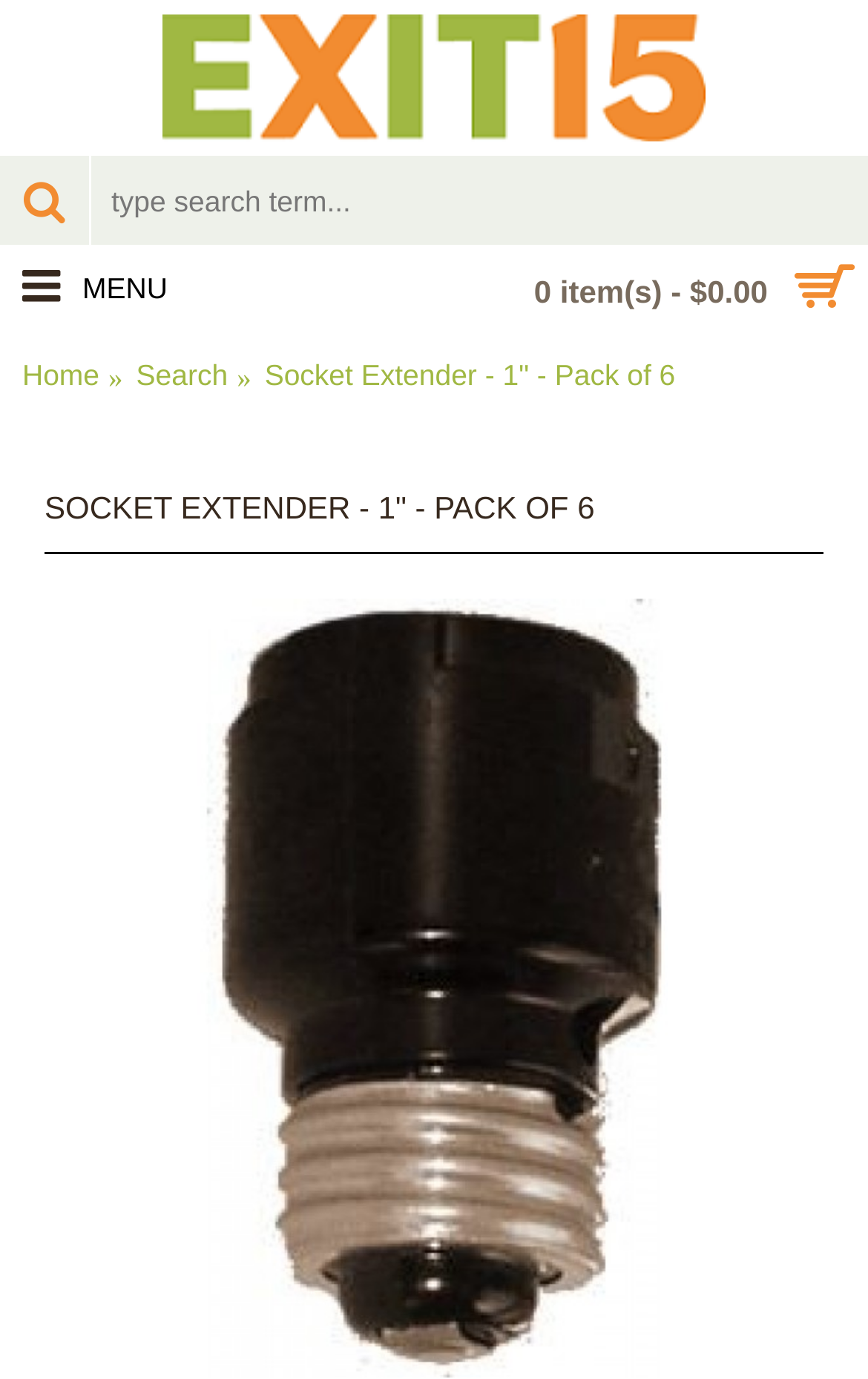Please find and provide the title of the webpage.

SOCKET EXTENDER - 1" - PACK OF 6